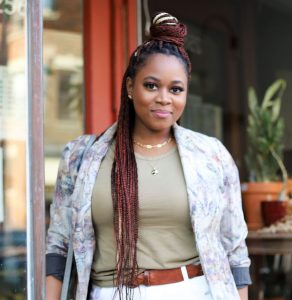What type of hairstyle does she have?
Give a detailed explanation using the information visible in the image.

The caption describes her hair as 'long, beautifully braided hair gathered into a stylish top knot', indicating that her hairstyle is braided.